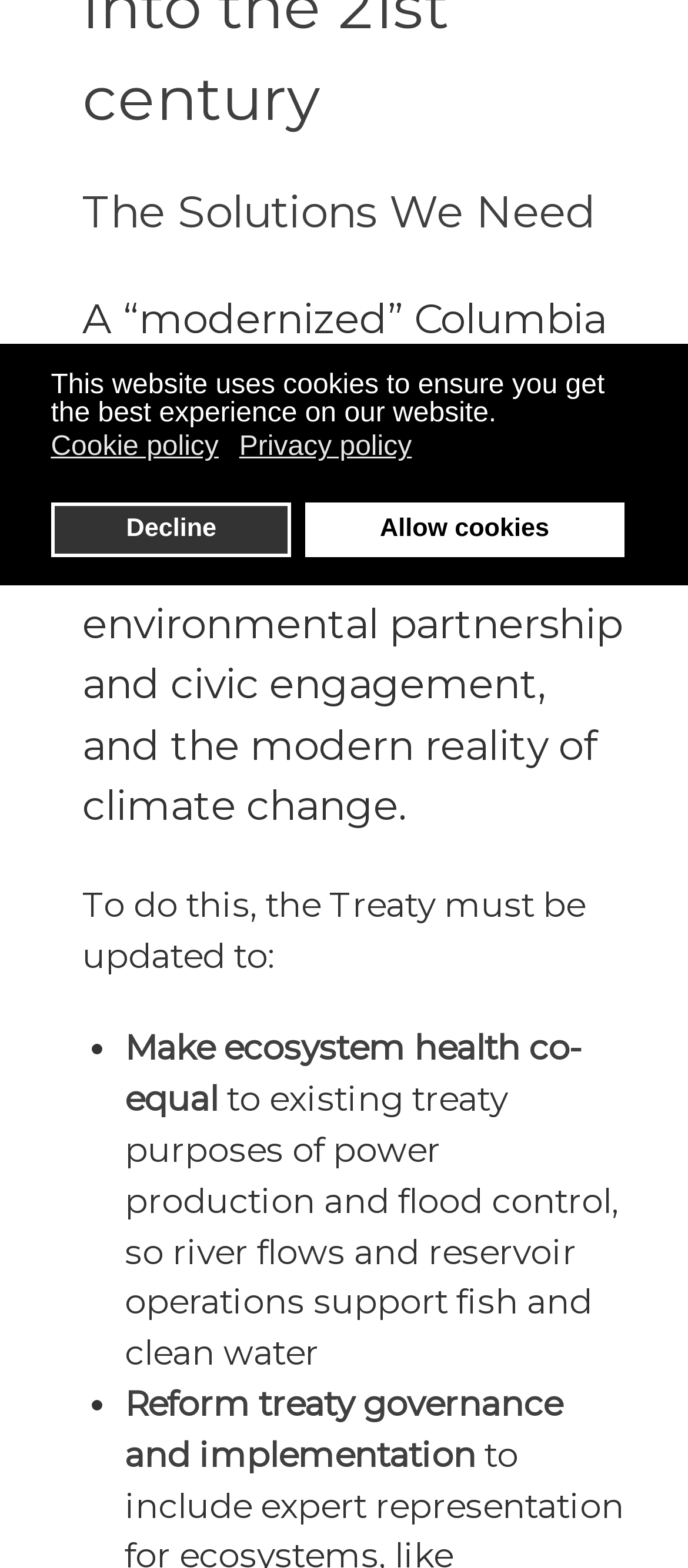From the element description Decline, predict the bounding box coordinates of the UI element. The coordinates must be specified in the format (top-left x, top-left y, bottom-right x, bottom-right y) and should be within the 0 to 1 range.

[0.074, 0.32, 0.424, 0.355]